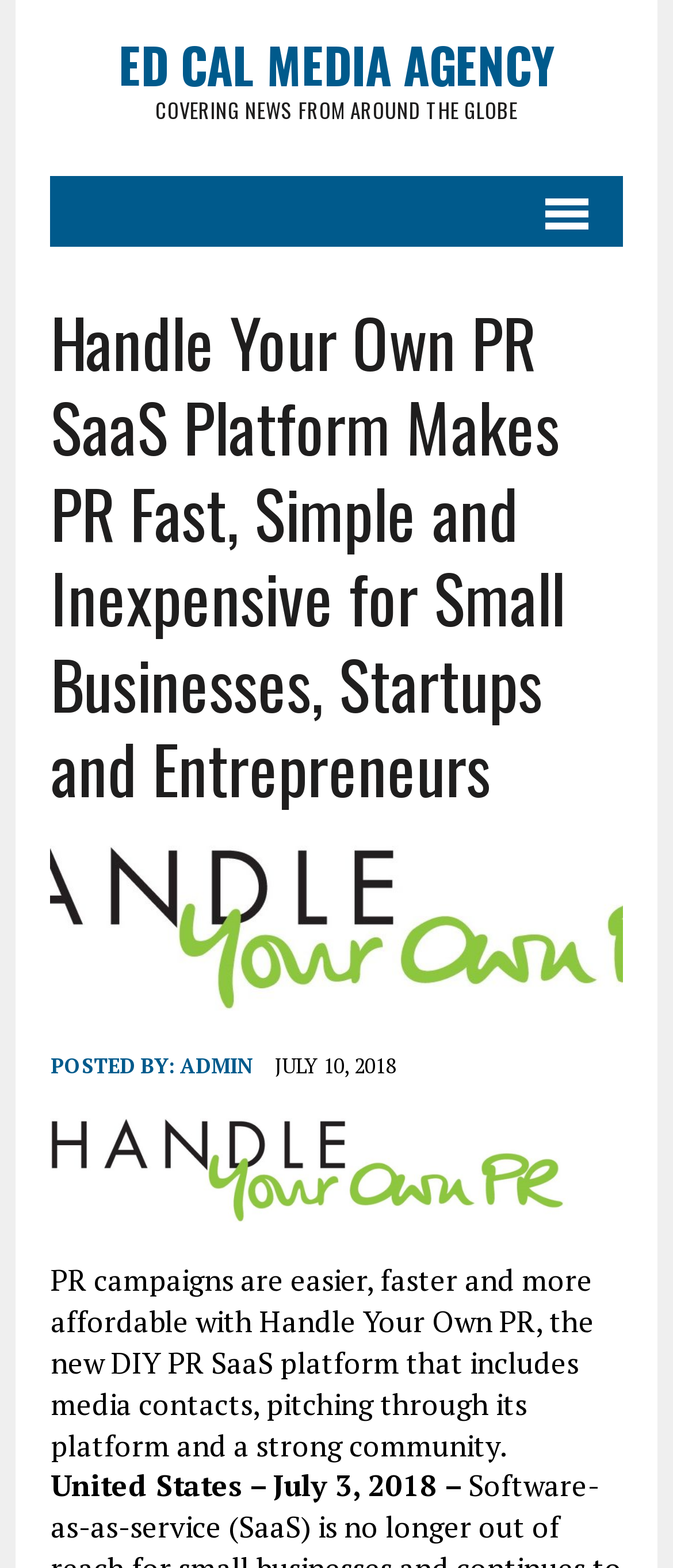Refer to the image and answer the question with as much detail as possible: What is the location mentioned in the article?

The location mentioned in the article can be found in the static text that says 'United States – July 3, 2018 –' which indicates that the location mentioned is the United States.